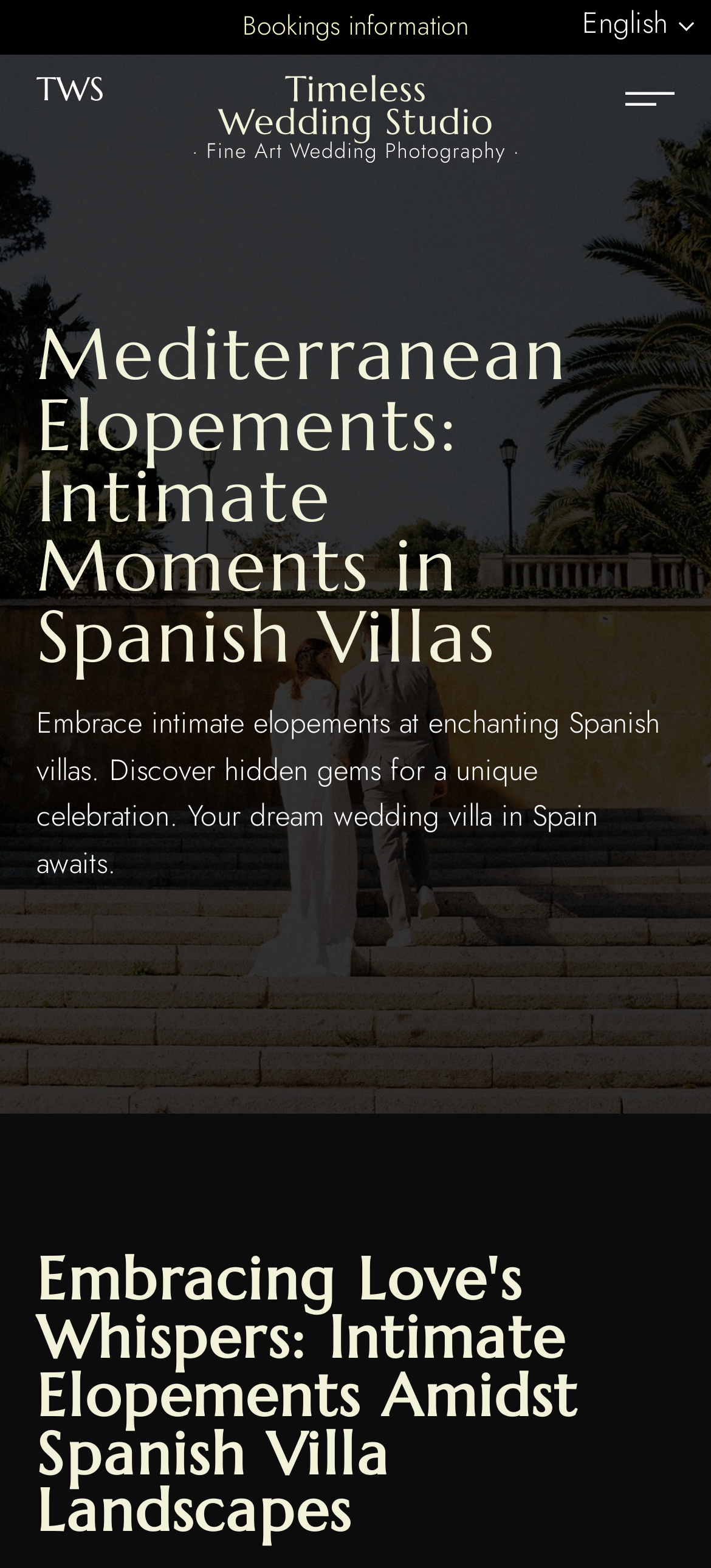What is the theme of the wedding photography style?
Using the image, provide a detailed and thorough answer to the question.

I found the answer by looking at the StaticText element with the text 'We are a studio of two wedding photographers from Barcelona, Spain, who focus on immortalising weddings in an elegant, delicate style reminiscent of dreams.' which indicates that the theme of the wedding photography style is elegant and delicate.